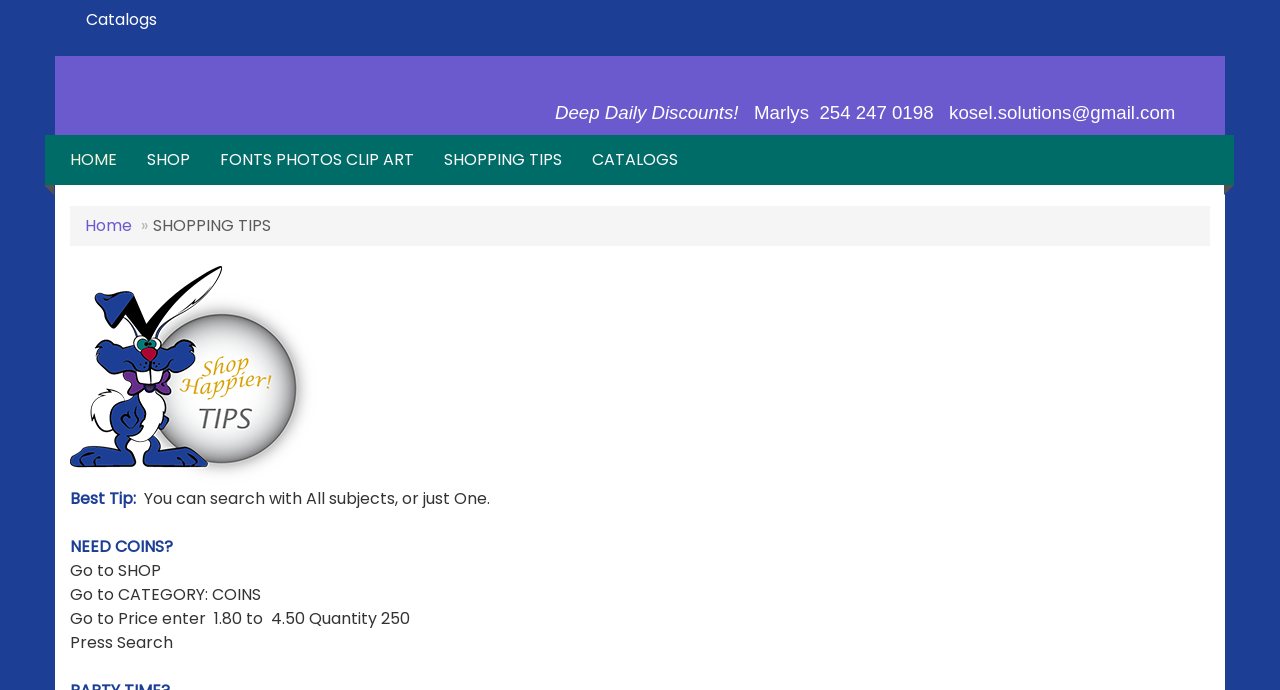Locate the bounding box coordinates of the element to click to perform the following action: 'View SHOPPING TIPS'. The coordinates should be given as four float values between 0 and 1, in the form of [left, top, right, bottom].

[0.12, 0.31, 0.212, 0.343]